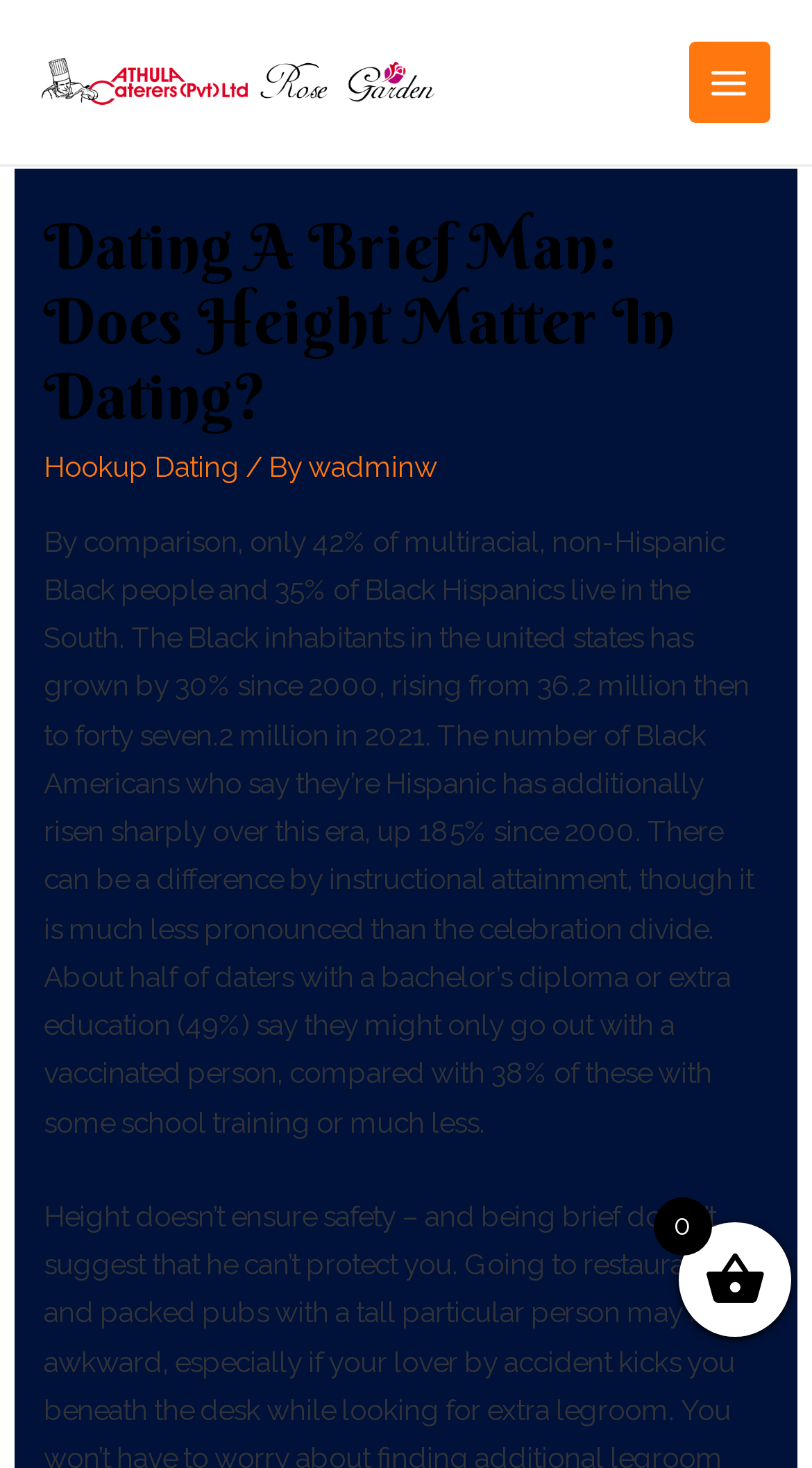Please give a concise answer to this question using a single word or phrase: 
What percentage of daters with a bachelor’s degree or more education would only go out with a vaccinated person?

49%